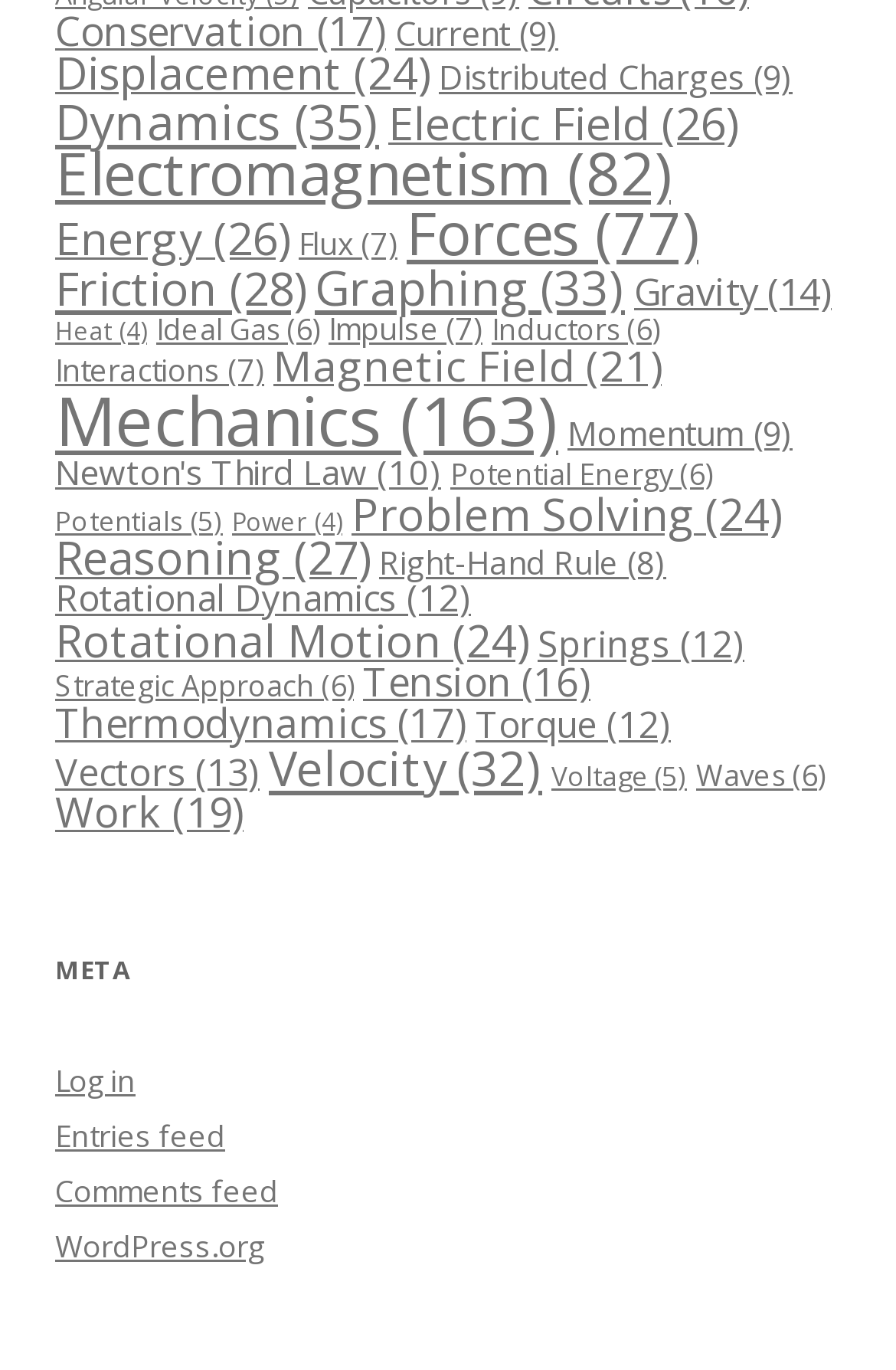Please find the bounding box coordinates of the element that you should click to achieve the following instruction: "Learn about Mechanics". The coordinates should be presented as four float numbers between 0 and 1: [left, top, right, bottom].

[0.062, 0.273, 0.623, 0.34]